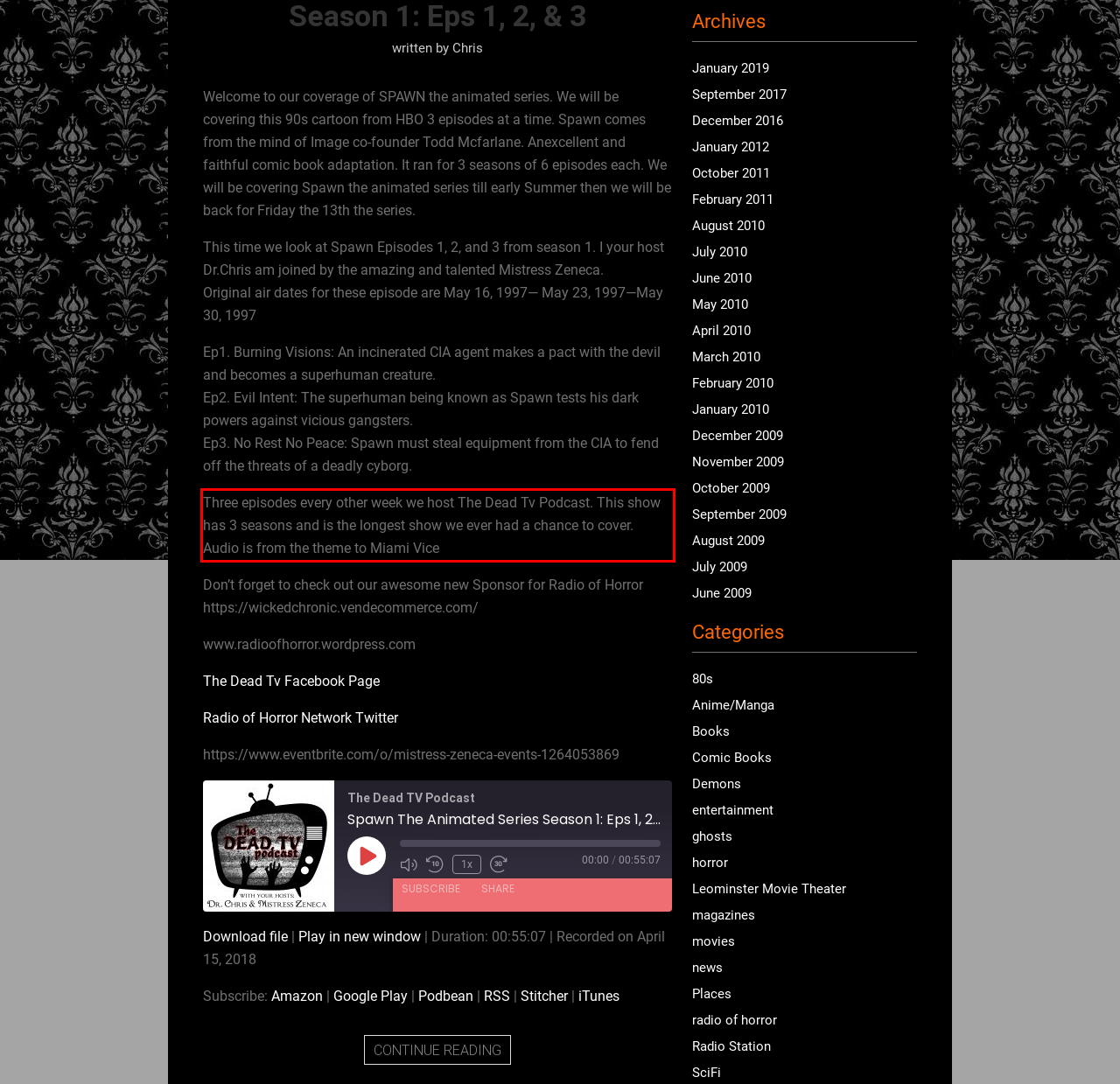From the given screenshot of a webpage, identify the red bounding box and extract the text content within it.

Three episodes every other week we host The Dead Tv Podcast. This show has 3 seasons and is the longest show we ever had a chance to cover. Audio is from the theme to Miami Vice